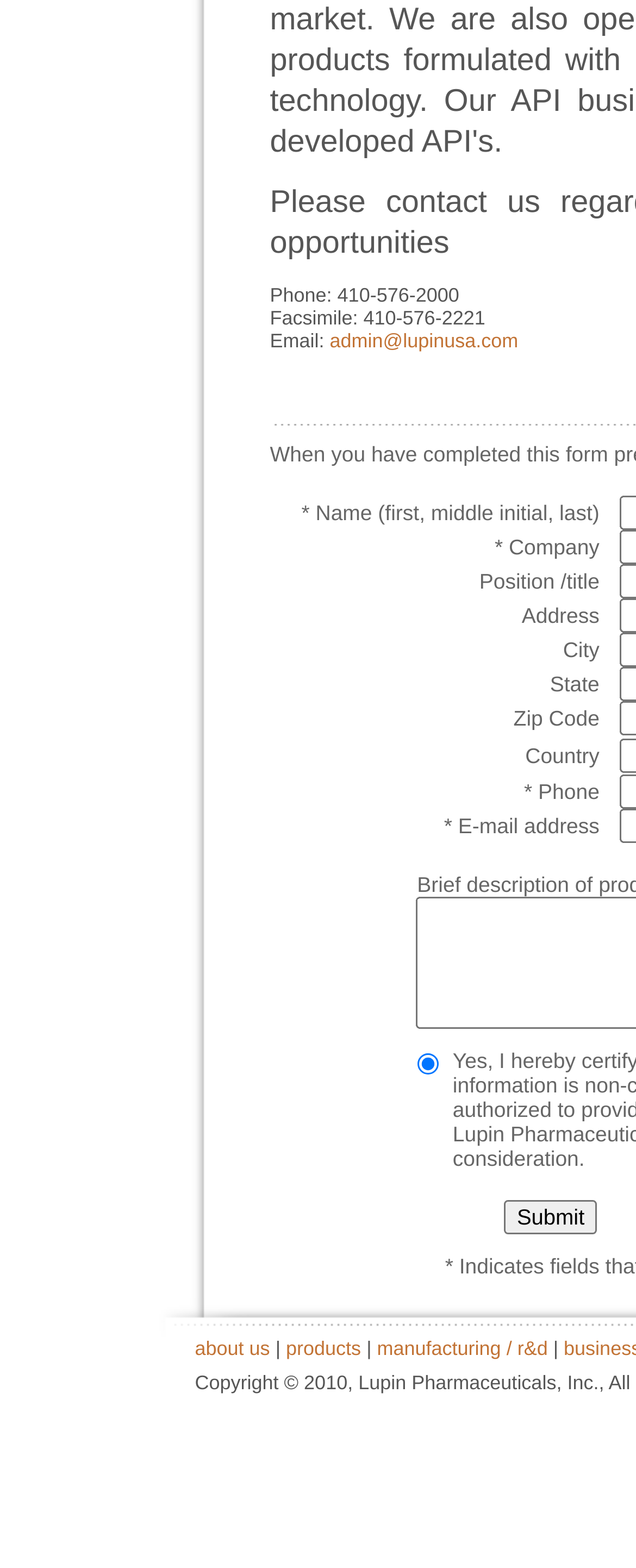Respond to the question below with a single word or phrase: What is the contact email address?

admin@lupinusa.com